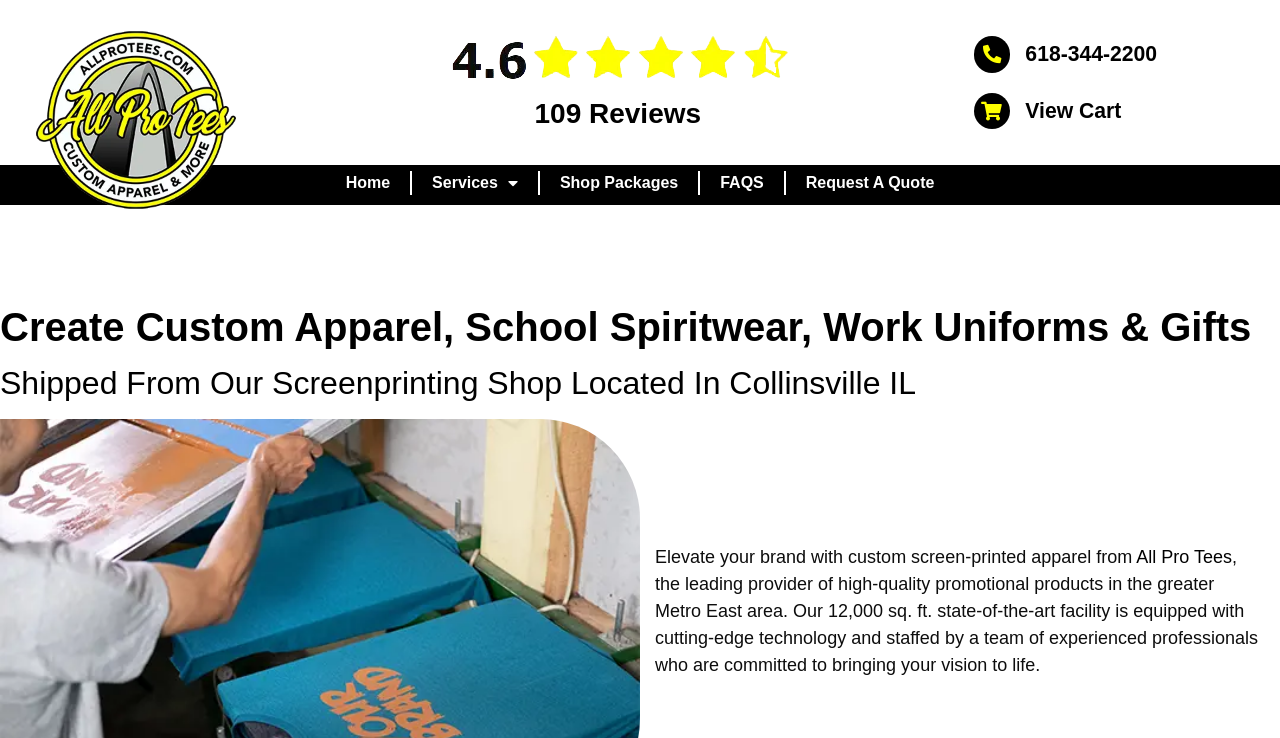Please give a succinct answer to the question in one word or phrase:
What is the purpose of the company All Pro Tees?

To provide custom screen-printed apparel